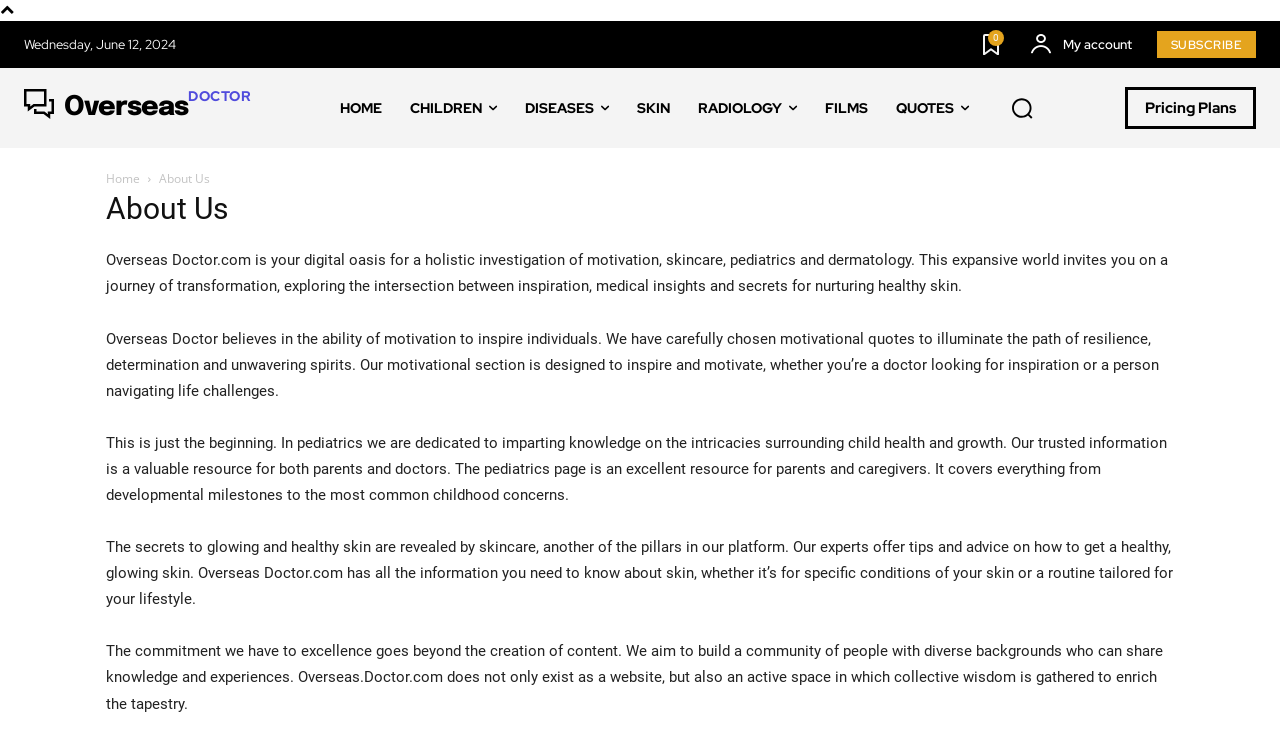Can you specify the bounding box coordinates of the area that needs to be clicked to fulfill the following instruction: "Follow on social media"?

[0.23, 0.388, 0.267, 0.408]